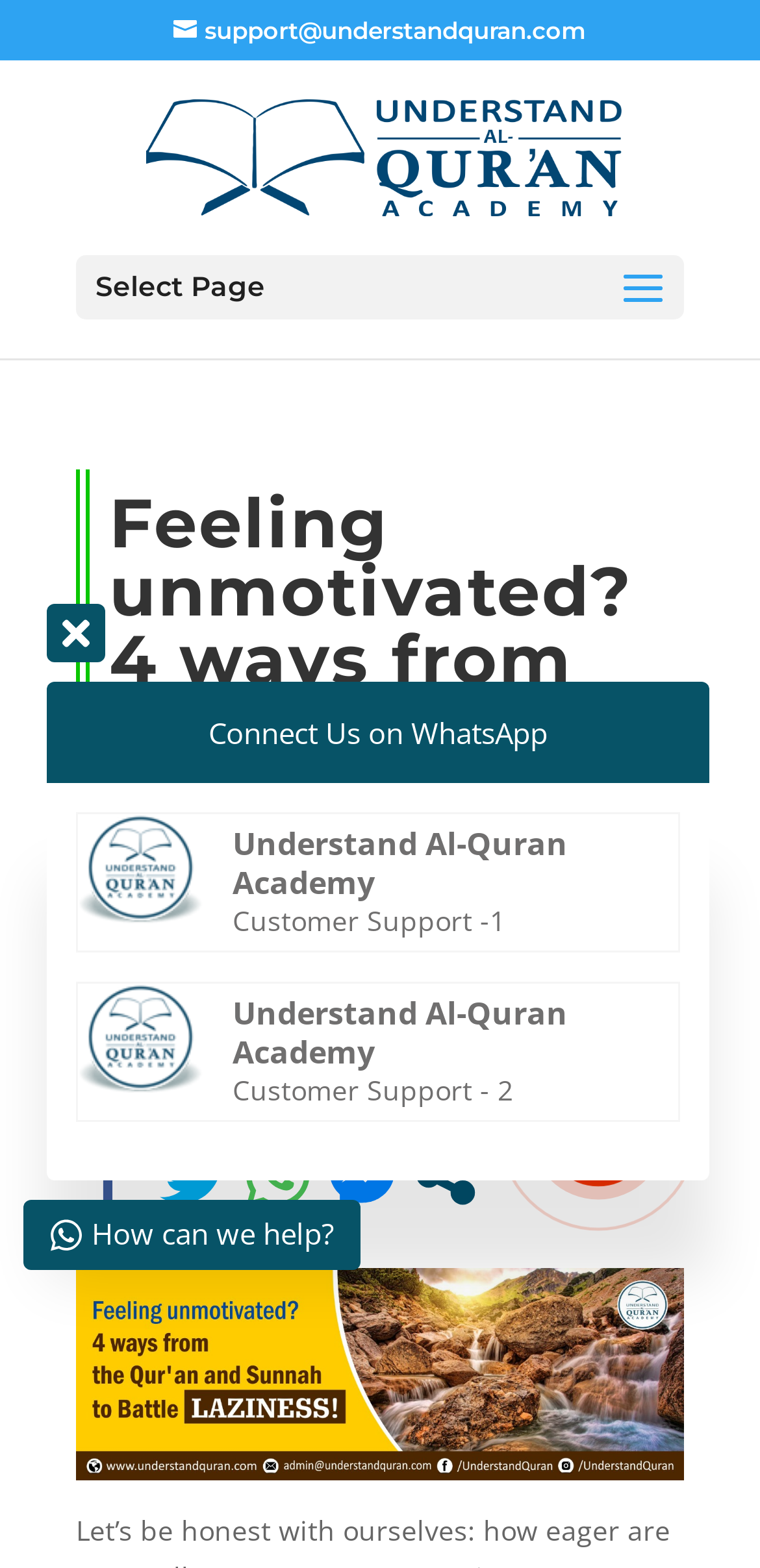Show the bounding box coordinates of the element that should be clicked to complete the task: "Open the customer support modal".

[0.306, 0.575, 0.665, 0.599]